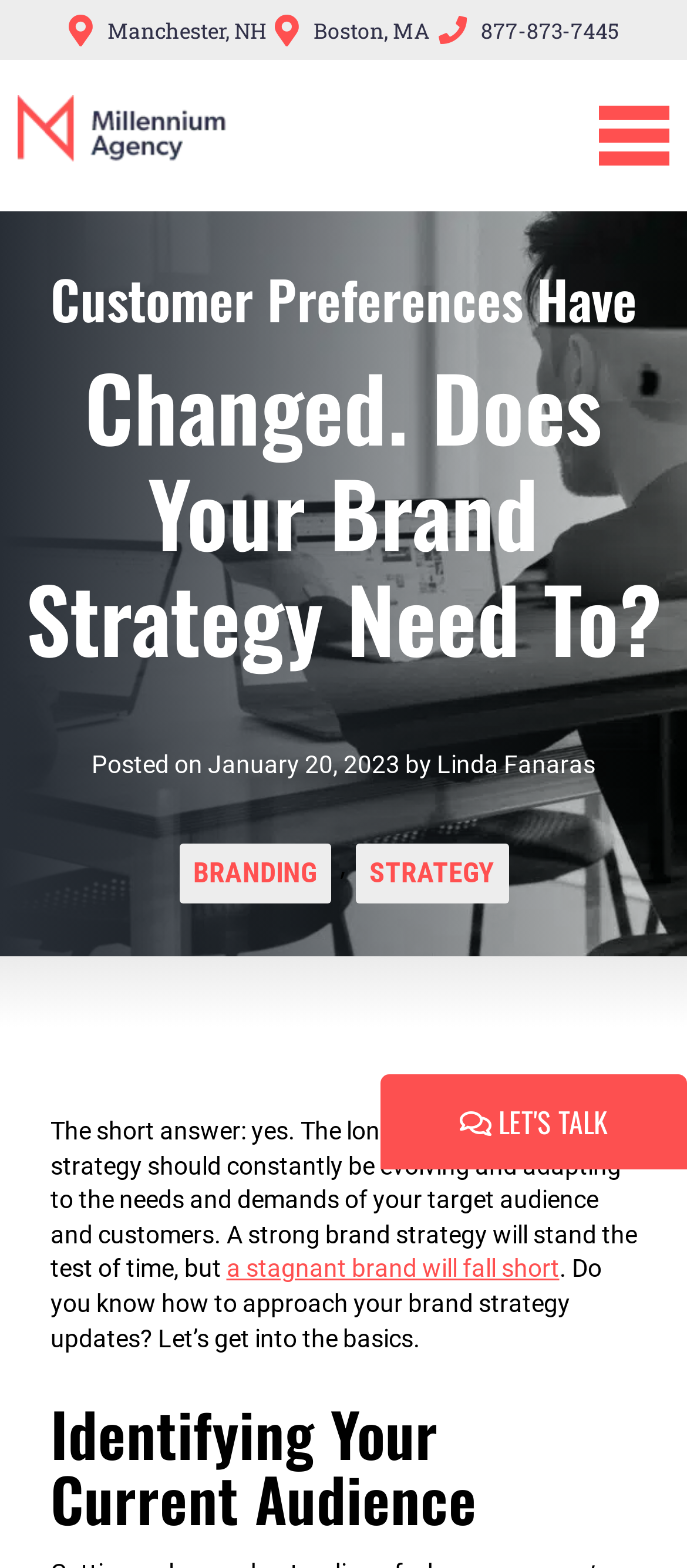Locate the bounding box coordinates of the element I should click to achieve the following instruction: "Click on Loans".

None